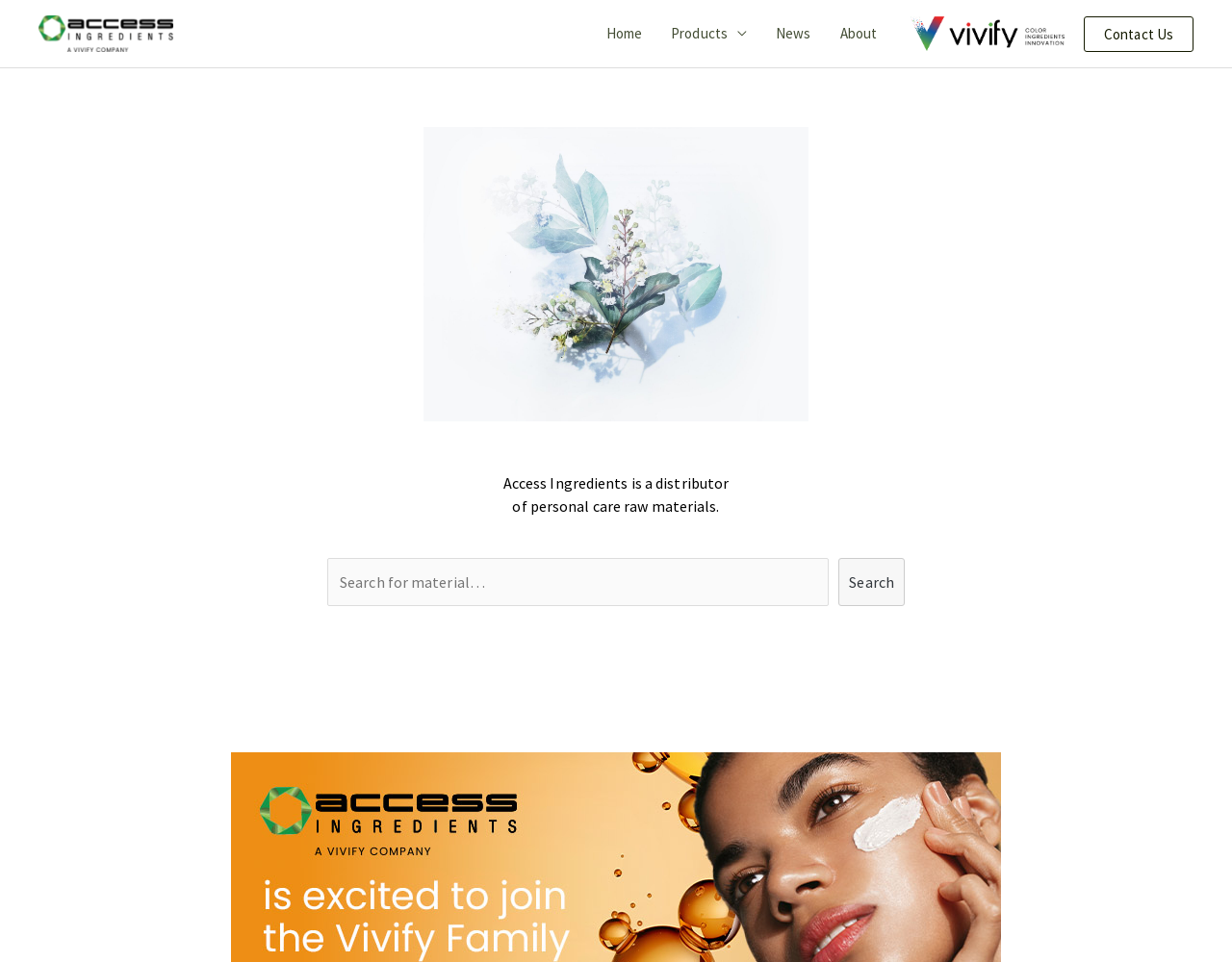Generate a detailed explanation of the webpage's features and information.

The webpage is titled "Access Ingredients" and features a prominent link with the same name at the top left corner, accompanied by a small image. 

To the right of the title, a navigation menu is situated at the top of the page, spanning about a quarter of the page's width. The menu consists of four links: "Home", "Products" with an icon, "News", and "About", arranged horizontally from left to right.

On the top right corner, there is a link to "Vivify" with a corresponding image. 

Below the navigation menu, a "Contact Us" link is positioned at the top right corner, which leads to a section with a figure and two paragraphs of text. The text describes Access Ingredients as a distributor of personal care raw materials. 

In the middle of the page, a search function is available, consisting of a search box and a "Search" button. The search function is flanked by a figure on the left and a "Contact Us" link on the right.